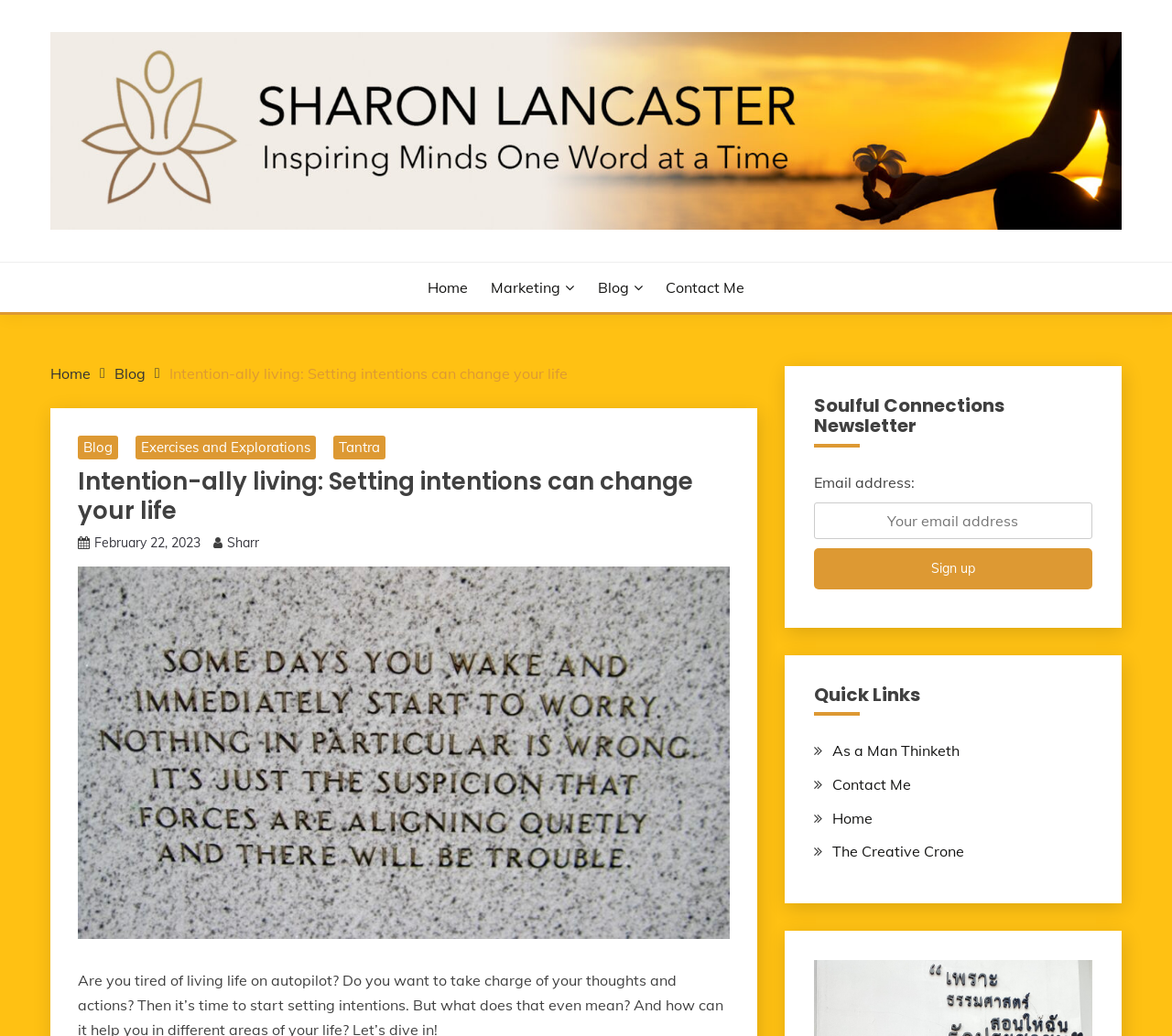Locate the bounding box coordinates of the segment that needs to be clicked to meet this instruction: "Contact Sharon Lancaster".

[0.043, 0.031, 0.957, 0.221]